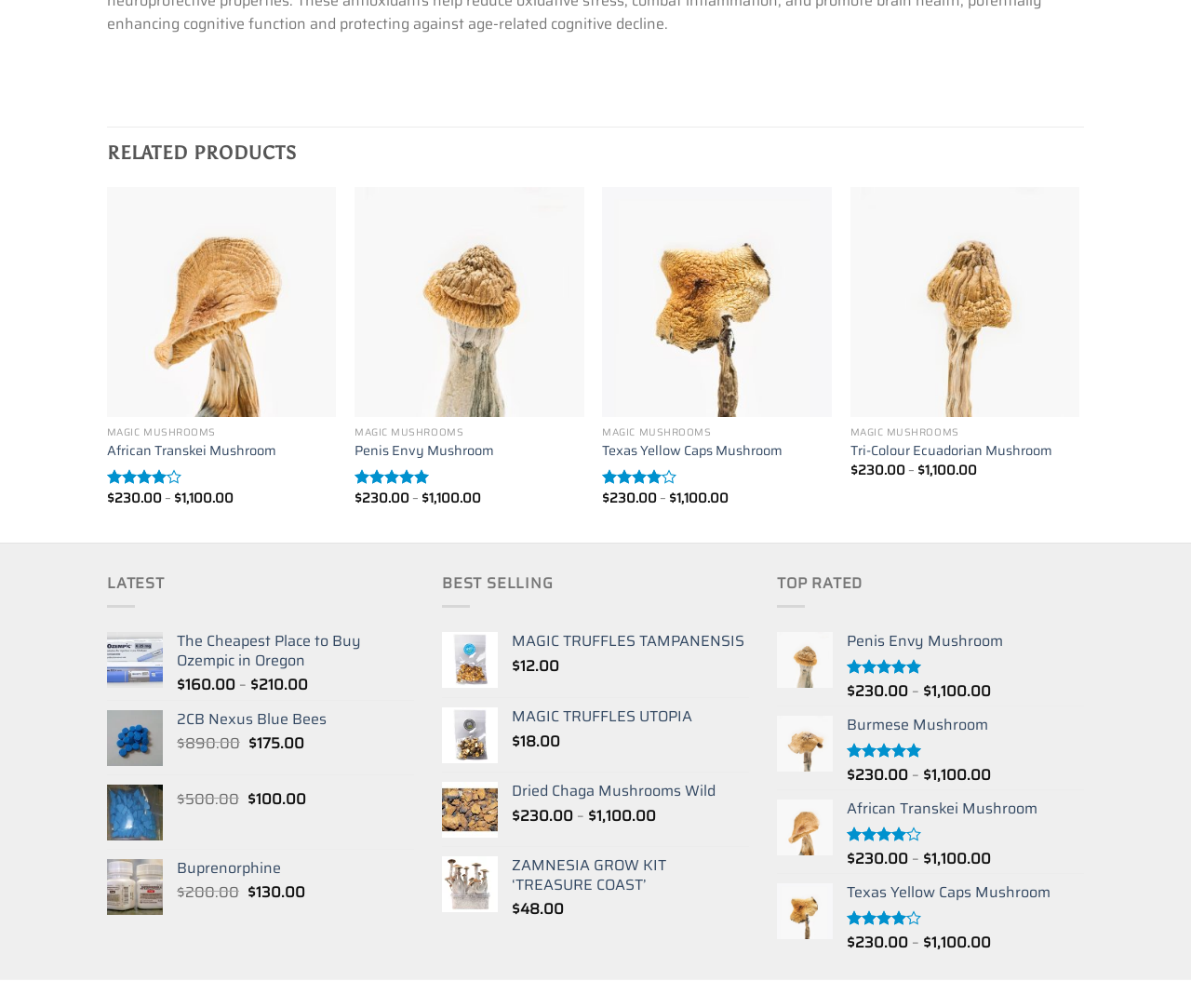Please predict the bounding box coordinates of the element's region where a click is necessary to complete the following instruction: "Search for something". The coordinates should be represented by four float numbers between 0 and 1, i.e., [left, top, right, bottom].

None